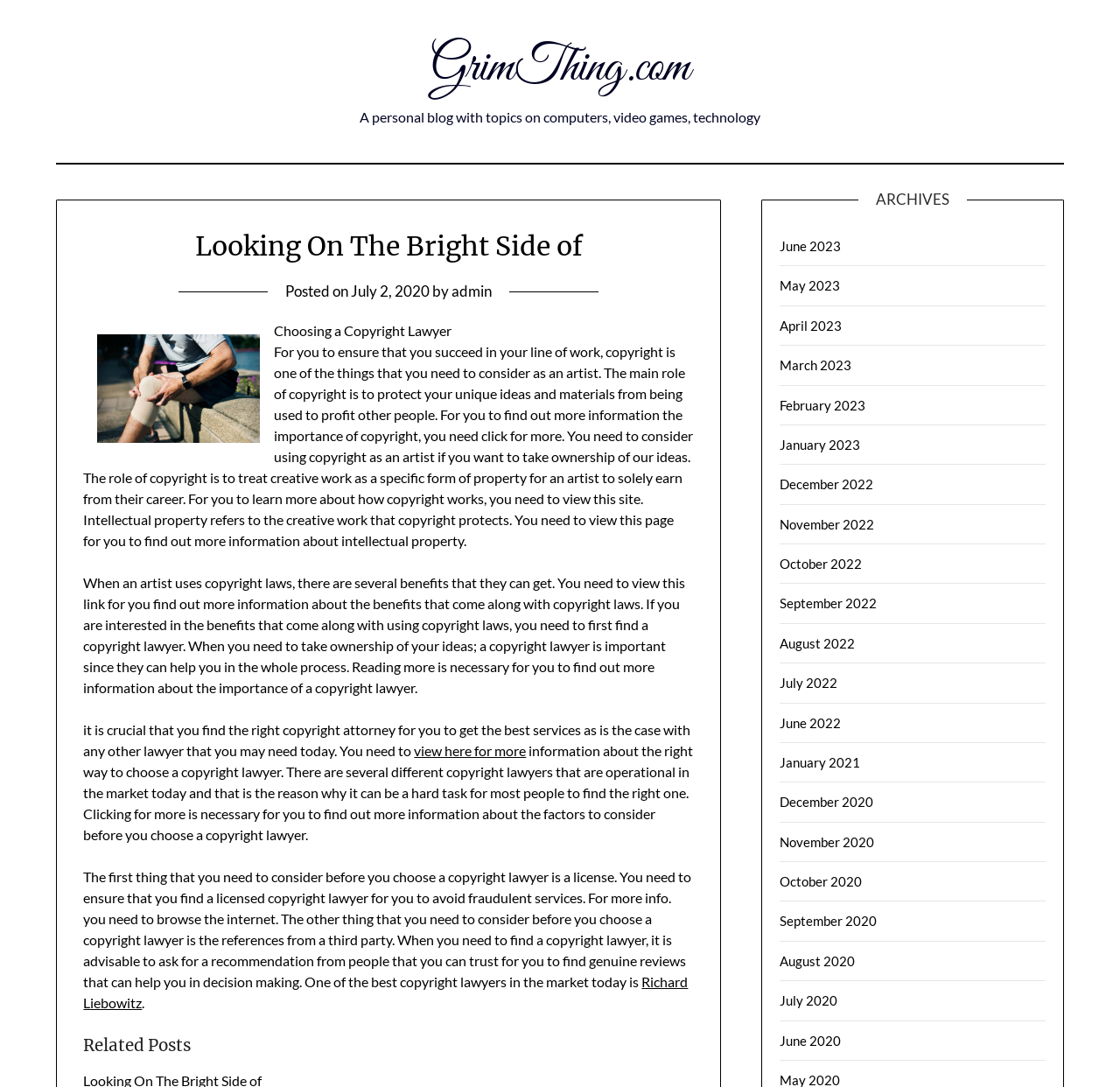Determine the bounding box coordinates for the area that should be clicked to carry out the following instruction: "Learn about Richard Liebowitz".

[0.075, 0.895, 0.614, 0.93]